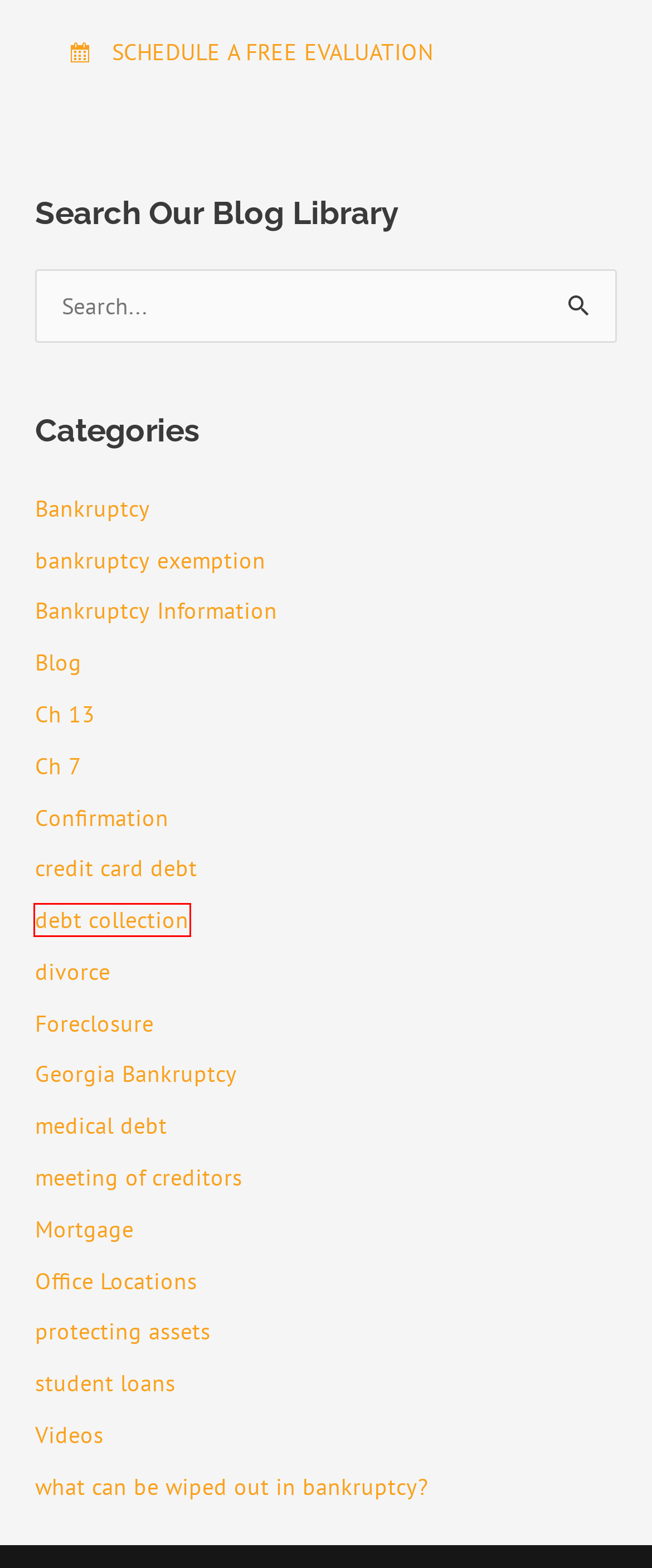Observe the provided screenshot of a webpage with a red bounding box around a specific UI element. Choose the webpage description that best fits the new webpage after you click on the highlighted element. These are your options:
A. credit card debt Archives | Jeff Kelly Law Offices
B. Blog Archives | Jeff Kelly Law Offices
C. Videos Archives | Jeff Kelly Law Offices
D. what can be wiped out in bankruptcy? Archives | Jeff Kelly Law Offices
E. Foreclosure Archives | Jeff Kelly Law Offices
F. Ch 7 Archives | Jeff Kelly Law Offices
G. protecting assets Archives | Jeff Kelly Law Offices
H. debt collection Archives | Jeff Kelly Law Offices

H